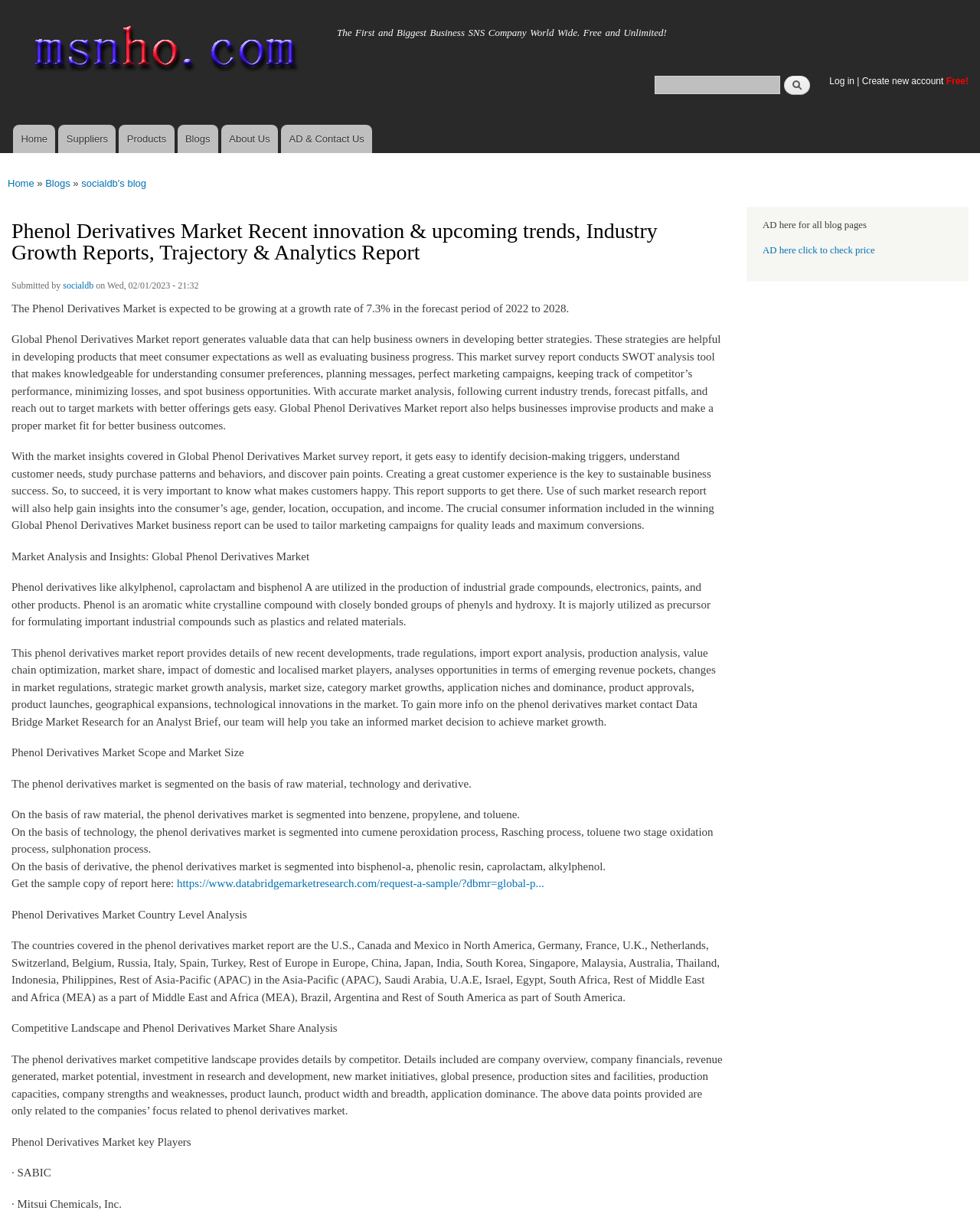Please identify the bounding box coordinates of the area that needs to be clicked to fulfill the following instruction: "Go to the home page."

[0.013, 0.101, 0.057, 0.125]